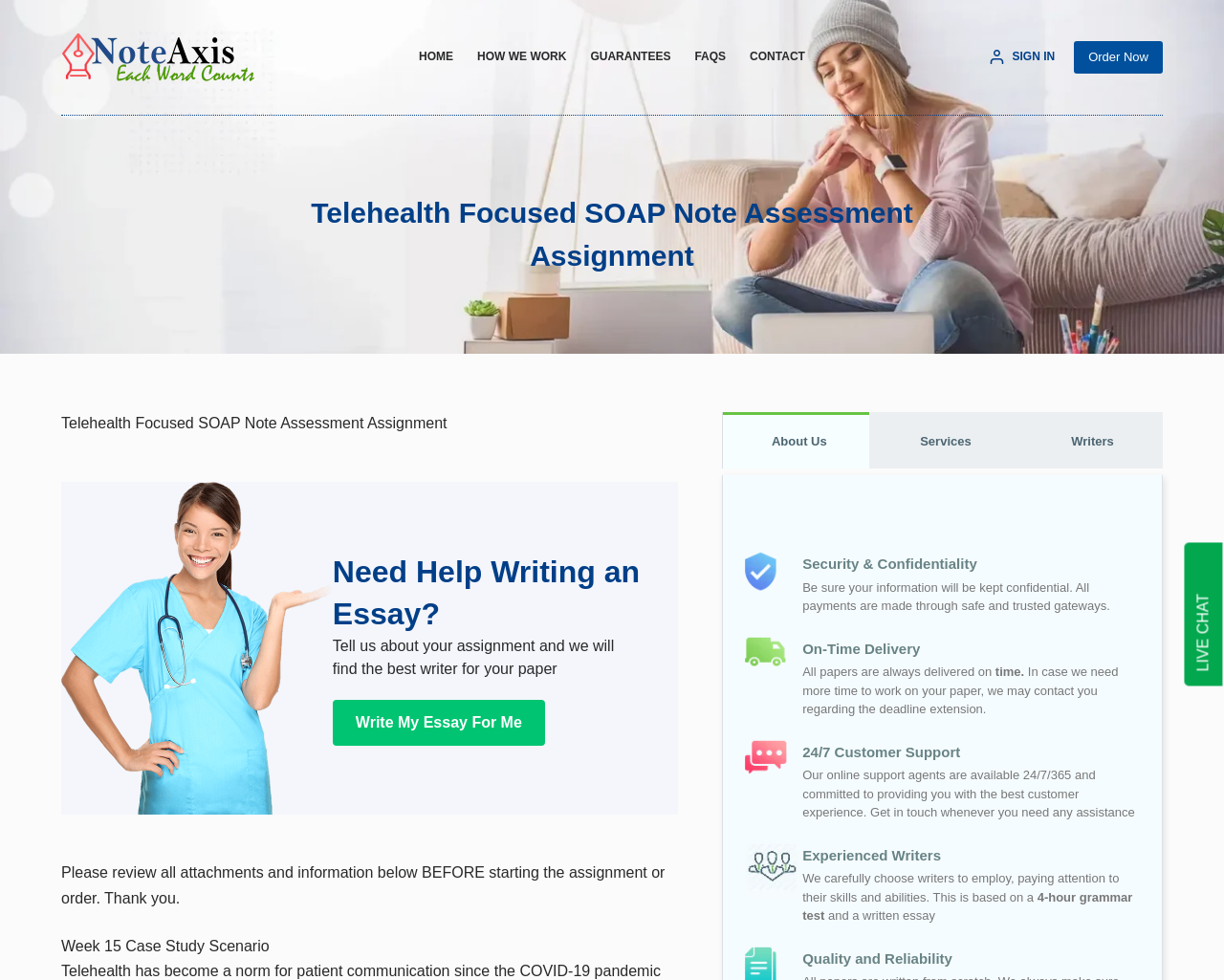Extract the main headline from the webpage and generate its text.

Telehealth Focused SOAP Note Assessment Assignment